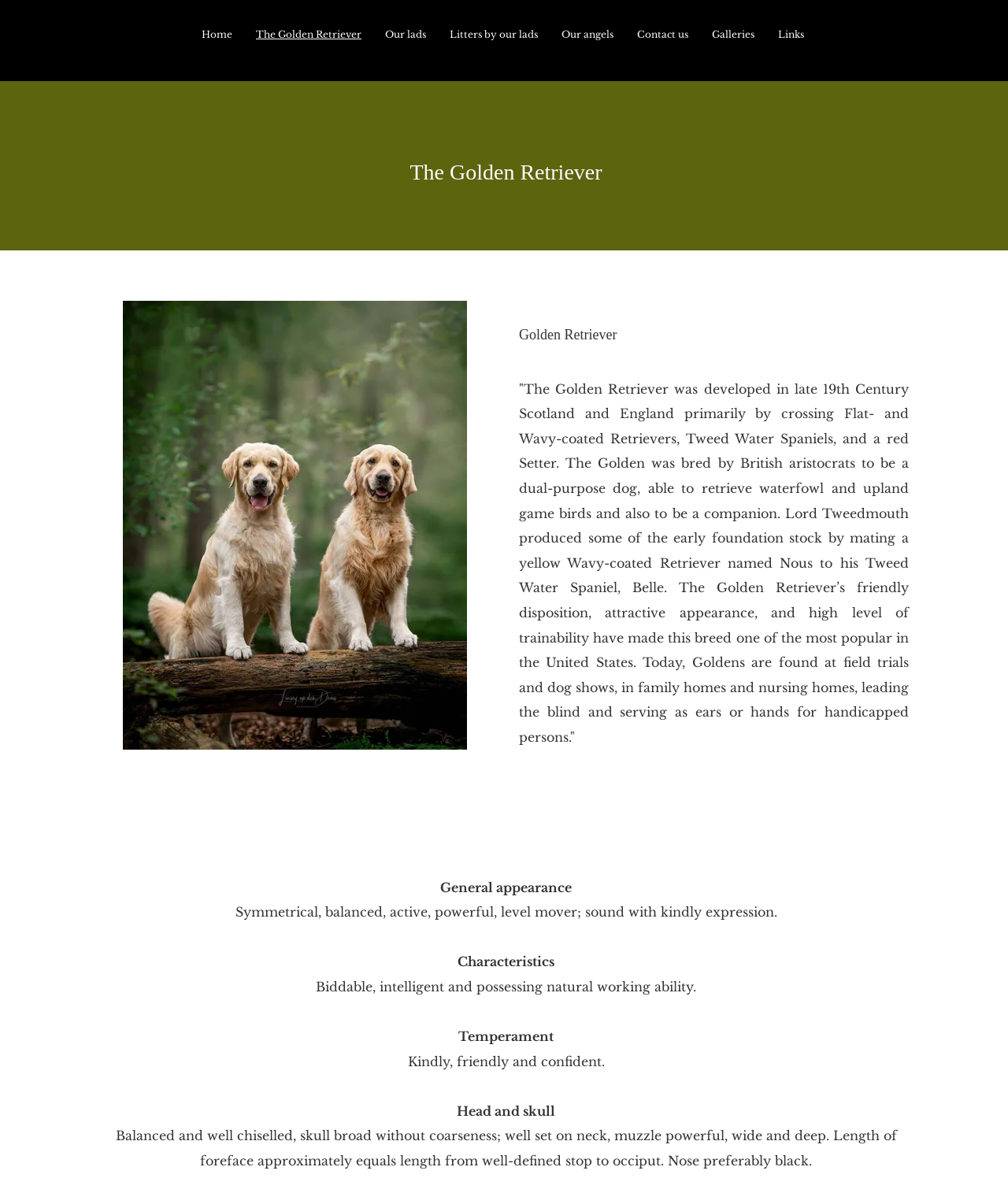What is the shape of the Golden Retriever's skull?
Please answer the question with a single word or phrase, referencing the image.

Broad without coarseness